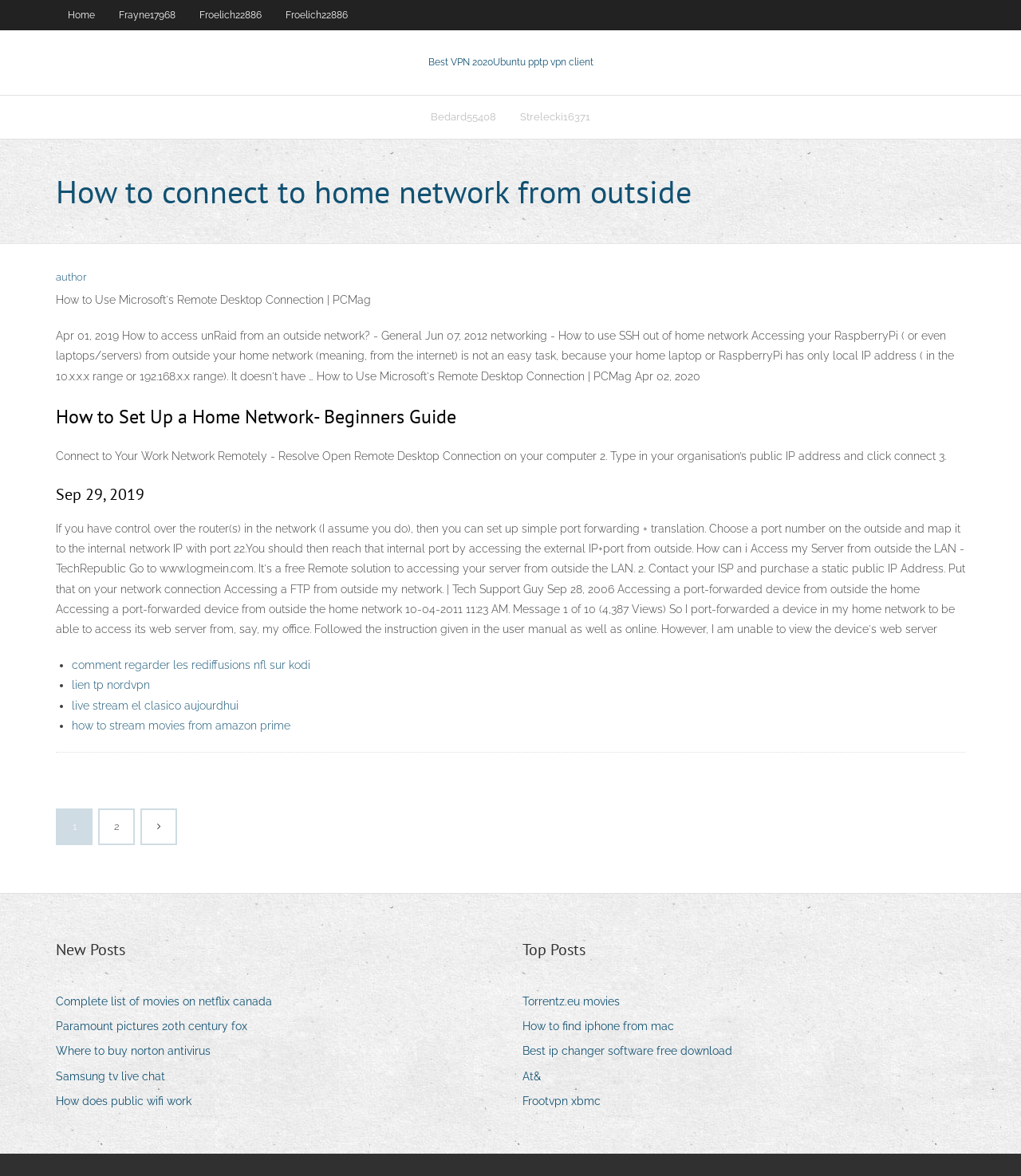Use a single word or phrase to respond to the question:
What is the text of the navigation element?

Записи